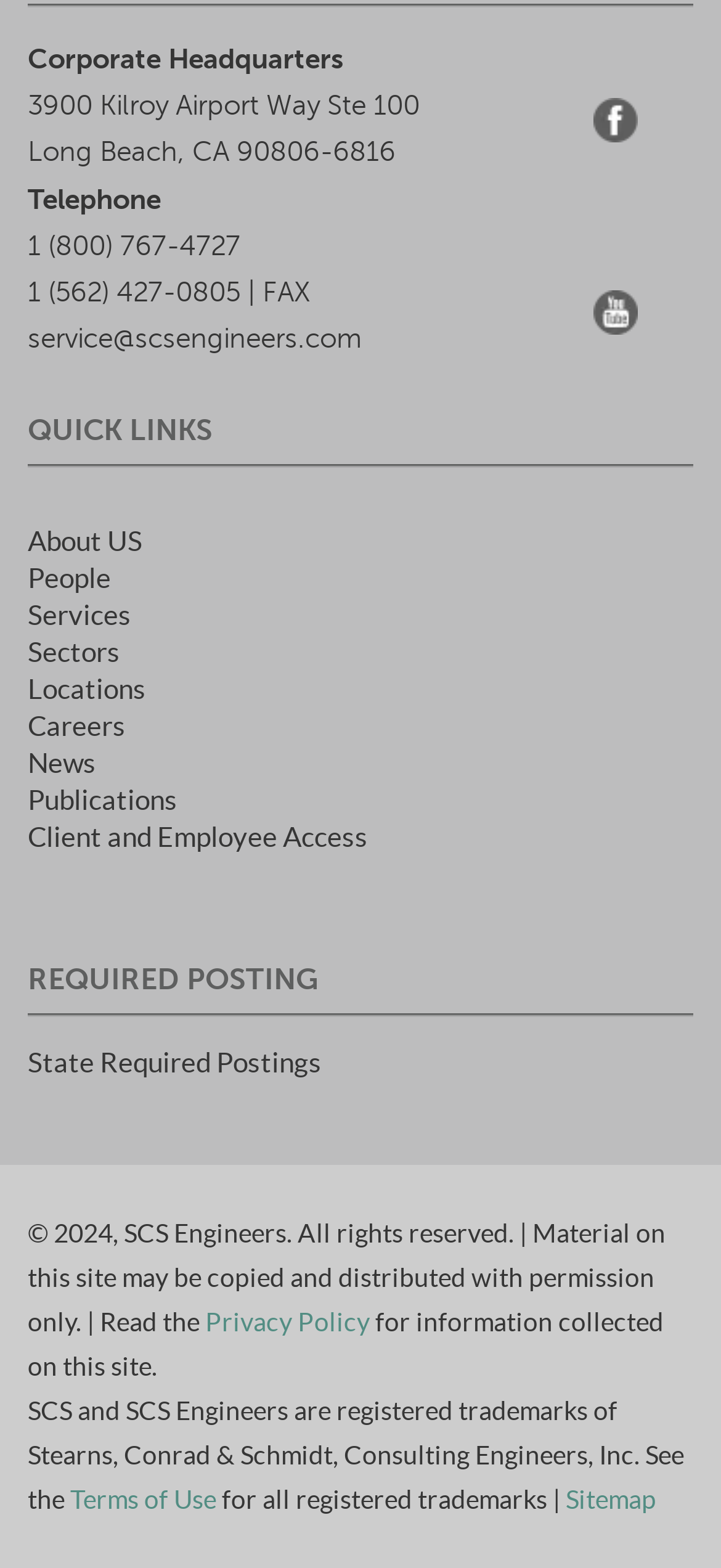Locate the bounding box coordinates for the element described below: "Privacy Policy". The coordinates must be four float values between 0 and 1, formatted as [left, top, right, bottom].

[0.285, 0.834, 0.513, 0.853]